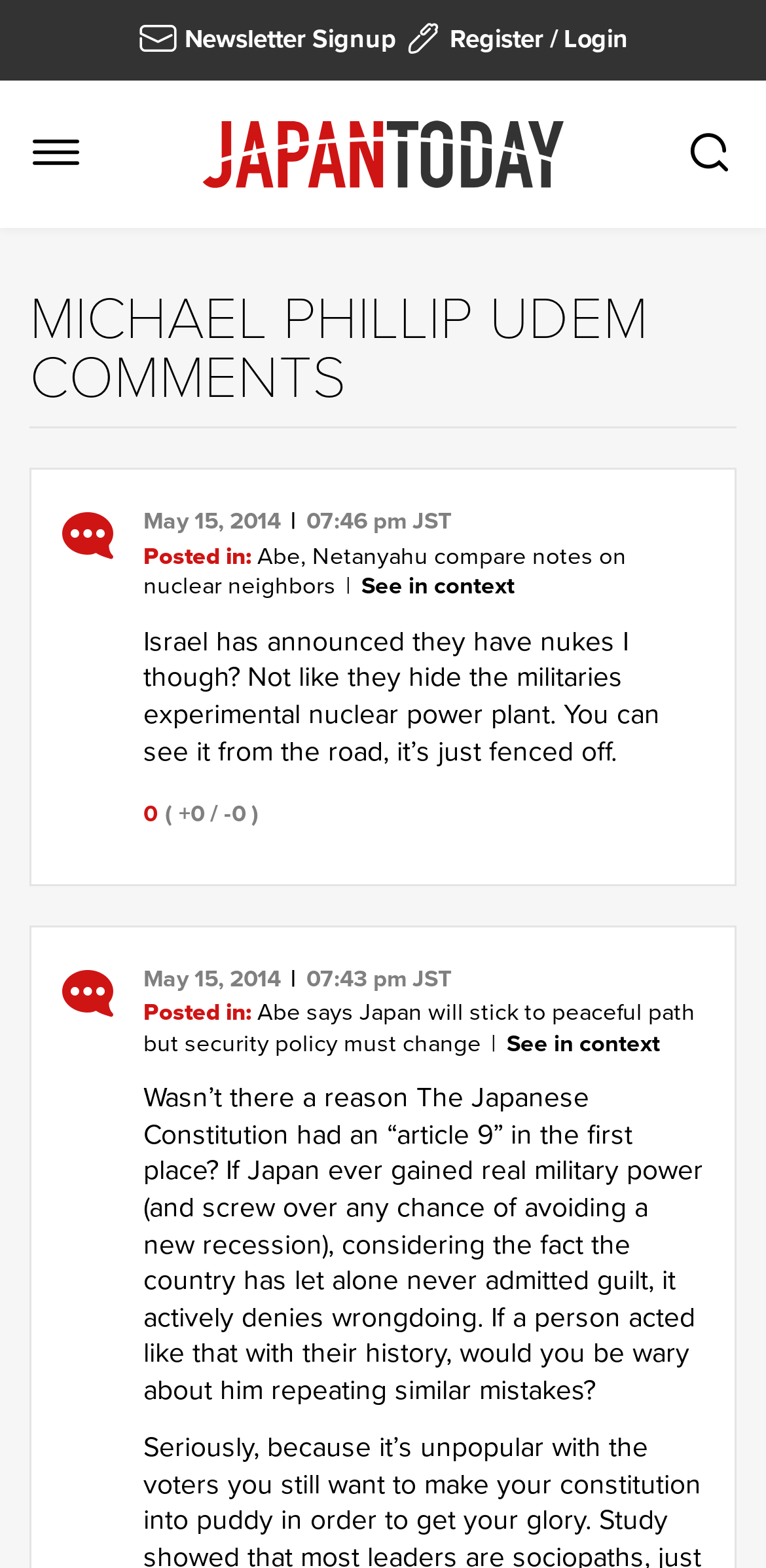Can you extract the headline from the webpage for me?

MICHAEL PHILLIP UDEM COMMENTS